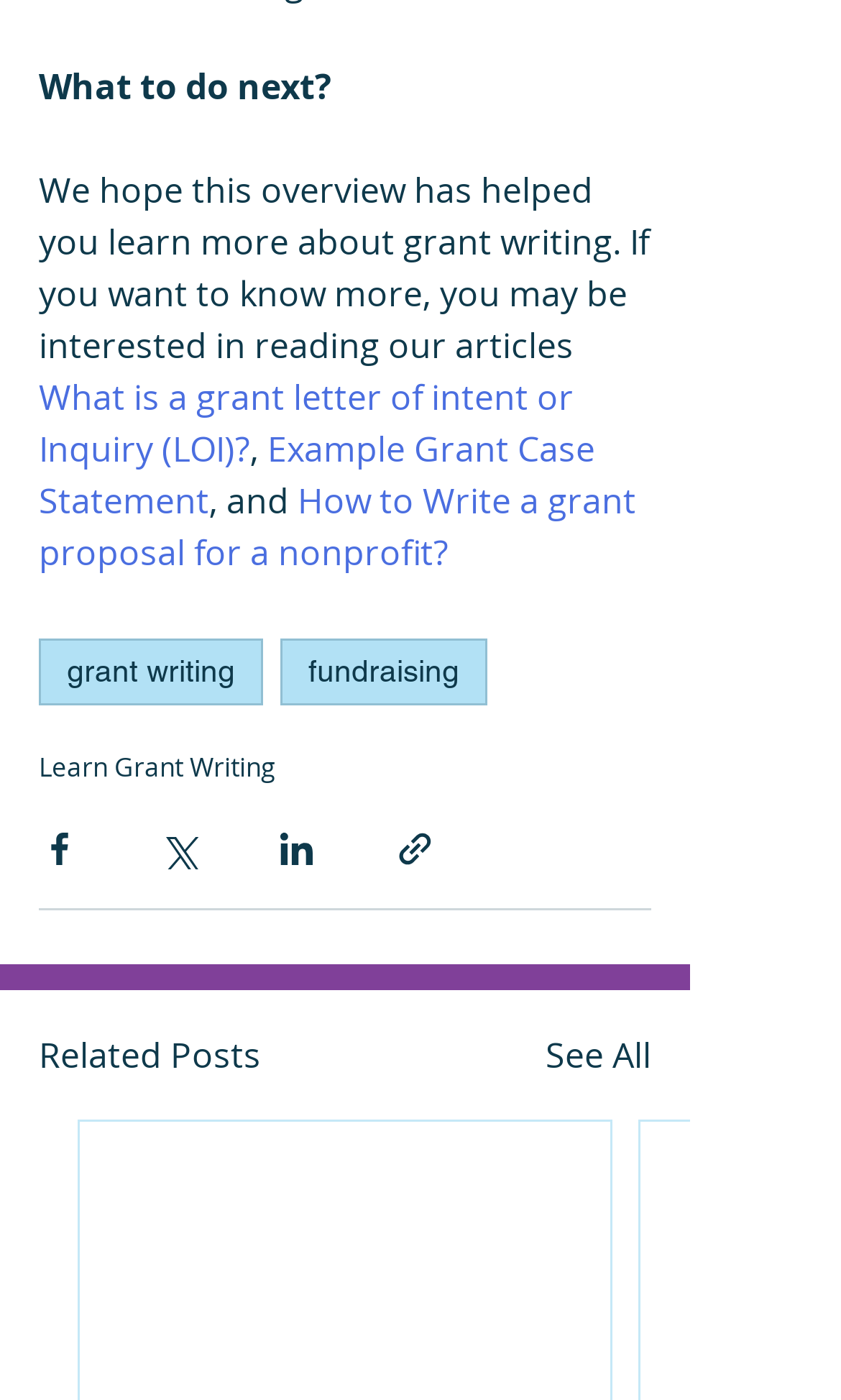Determine the bounding box coordinates of the element that should be clicked to execute the following command: "Click on Bankruptcy".

None